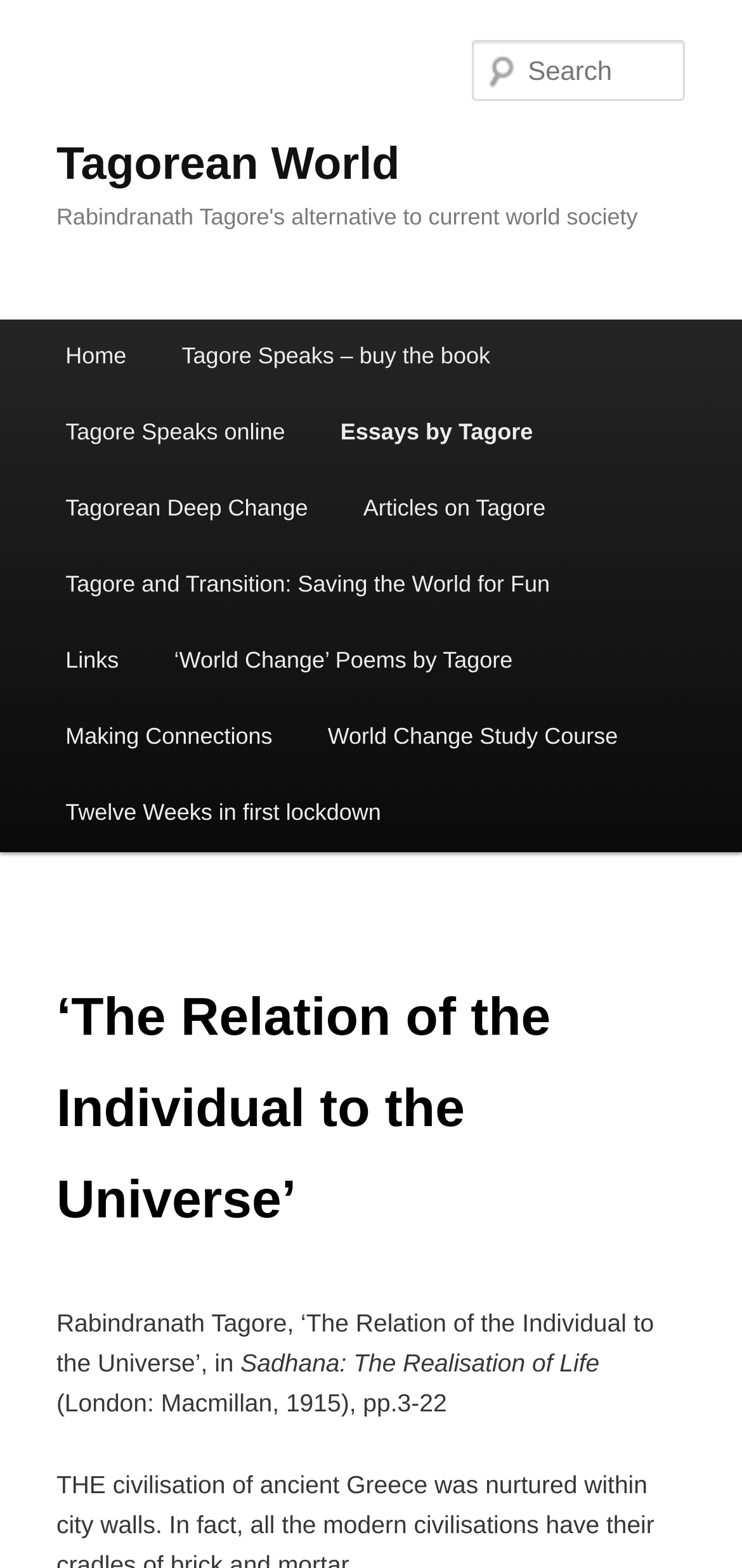What is the publisher of the book 'Sadhana: The Realisation of Life'?
Analyze the image and deliver a detailed answer to the question.

The publisher of the book can be found in the static text element, which reads '(London: Macmillan, 1915), pp.3-22'. This indicates that the publisher is Macmillan.